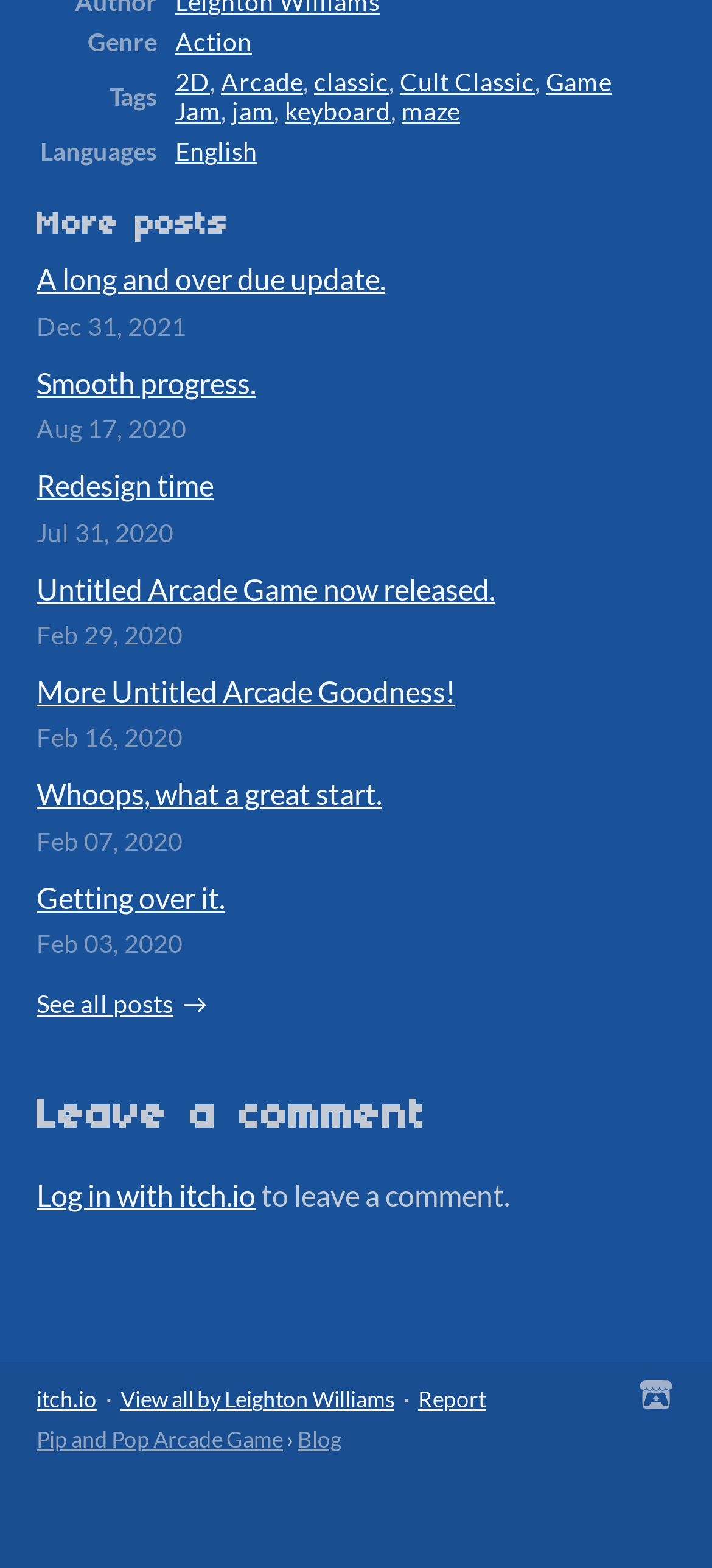Please find the bounding box for the UI element described by: "See all posts".

[0.051, 0.631, 0.292, 0.649]